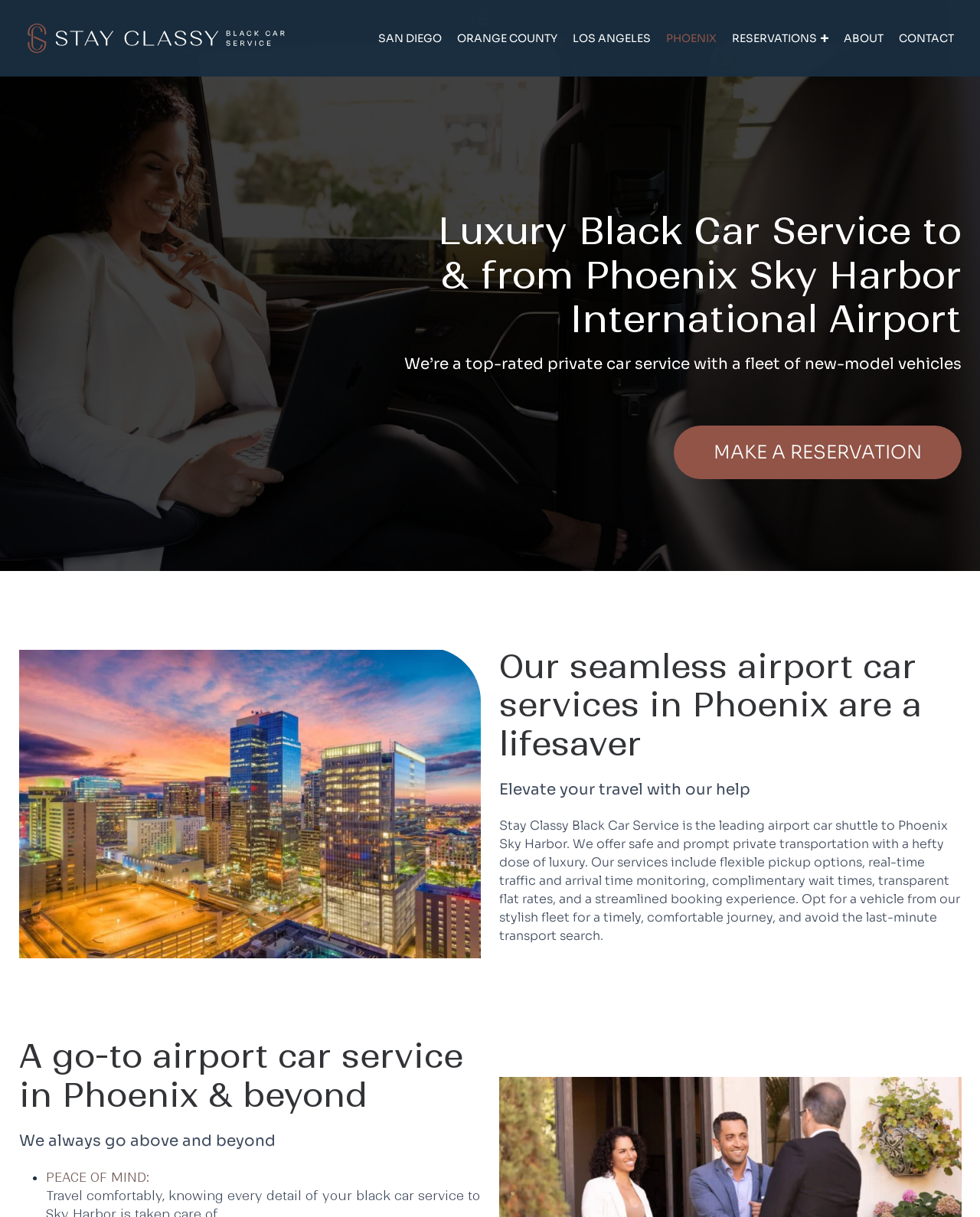What is the purpose of the car service?
Refer to the image and provide a detailed answer to the question.

I found the answer by reading the heading 'Luxury Black Car Service to & from Phoenix Sky Harbor International Airport' and the text 'We offer safe and prompt private transportation...'. This suggests that the car service is primarily used for airport transportation.